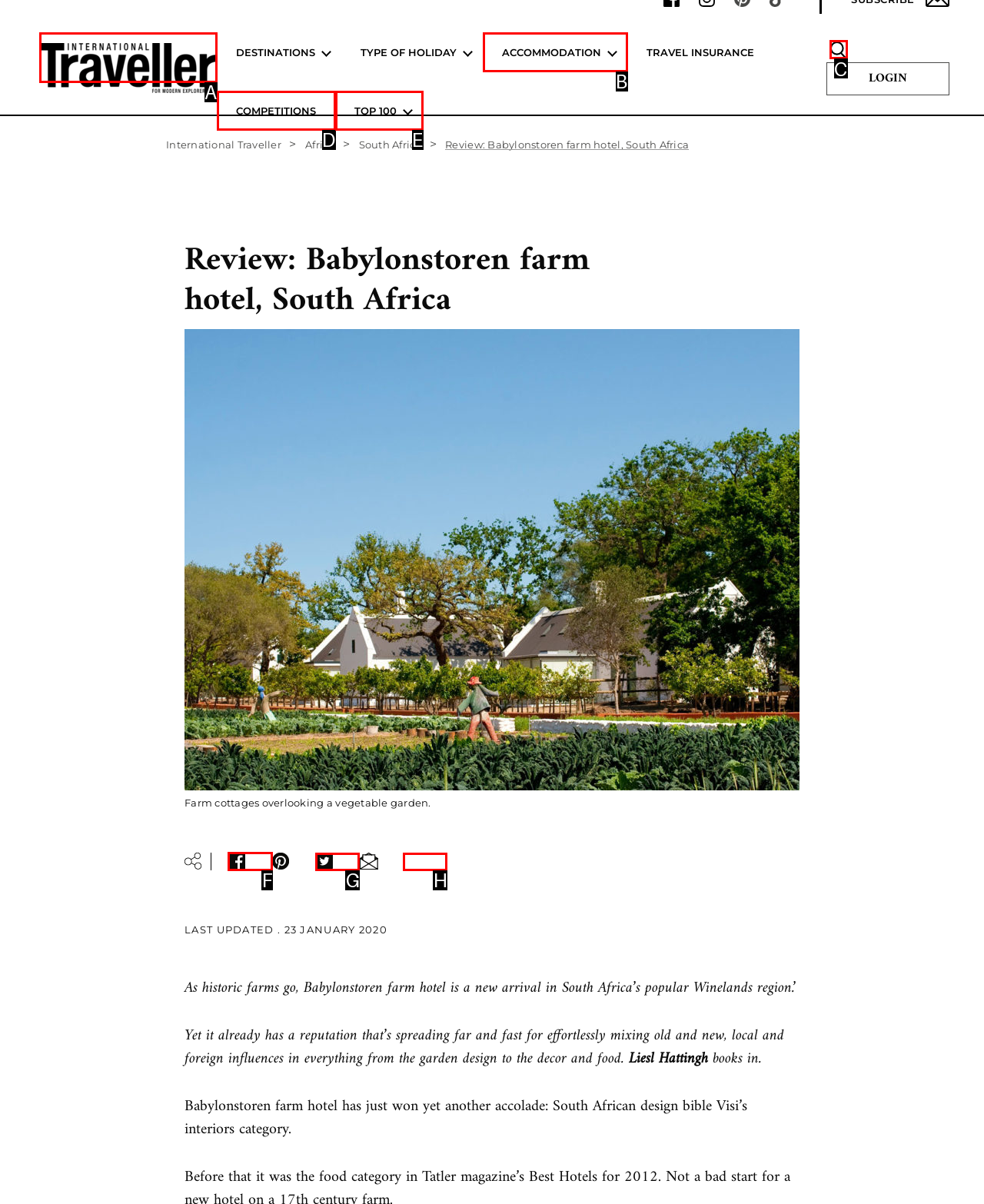Select the option I need to click to accomplish this task: Share the article on Facebook
Provide the letter of the selected choice from the given options.

F